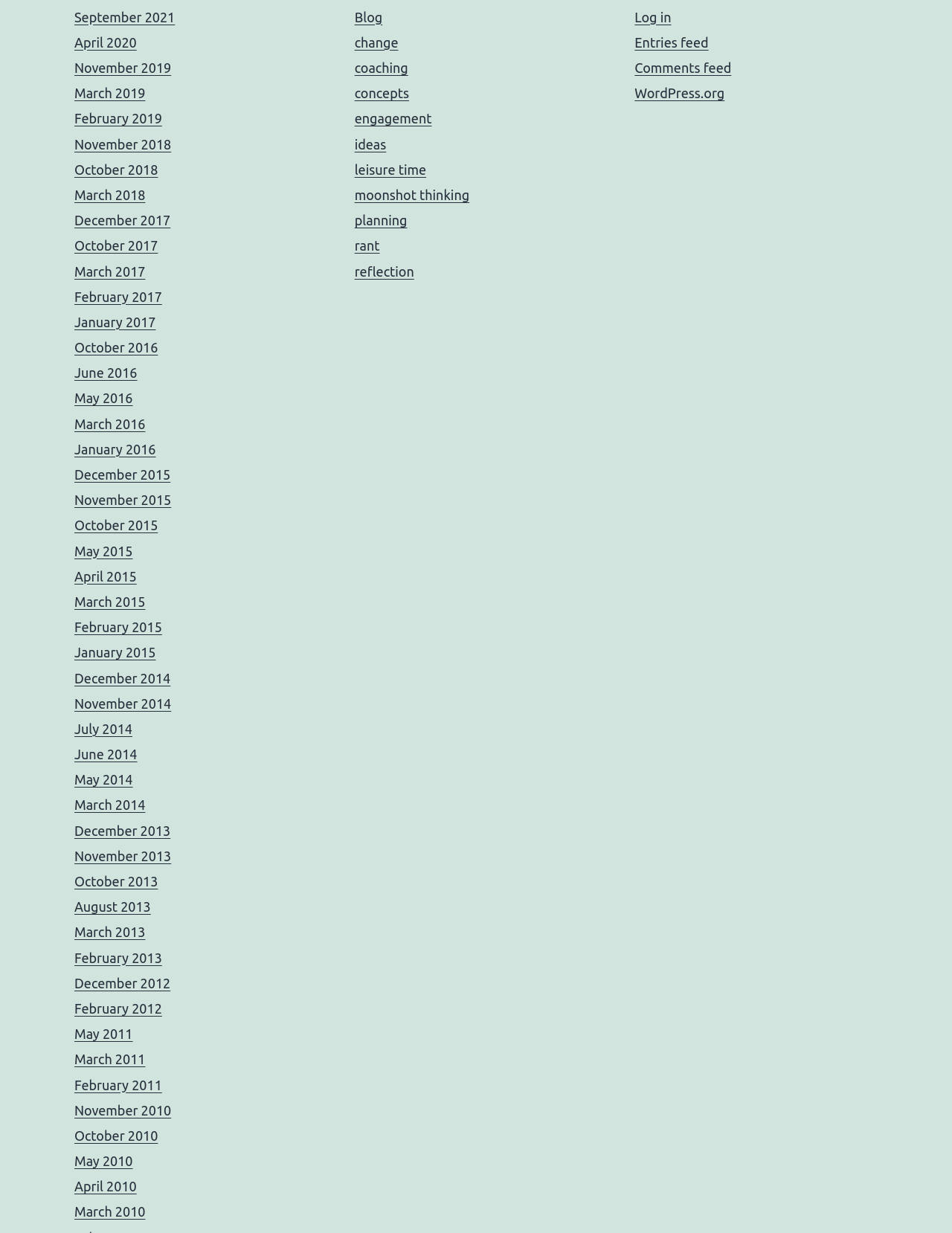Determine the bounding box coordinates of the clickable region to execute the instruction: "View September 2021 archives". The coordinates should be four float numbers between 0 and 1, denoted as [left, top, right, bottom].

[0.078, 0.008, 0.184, 0.02]